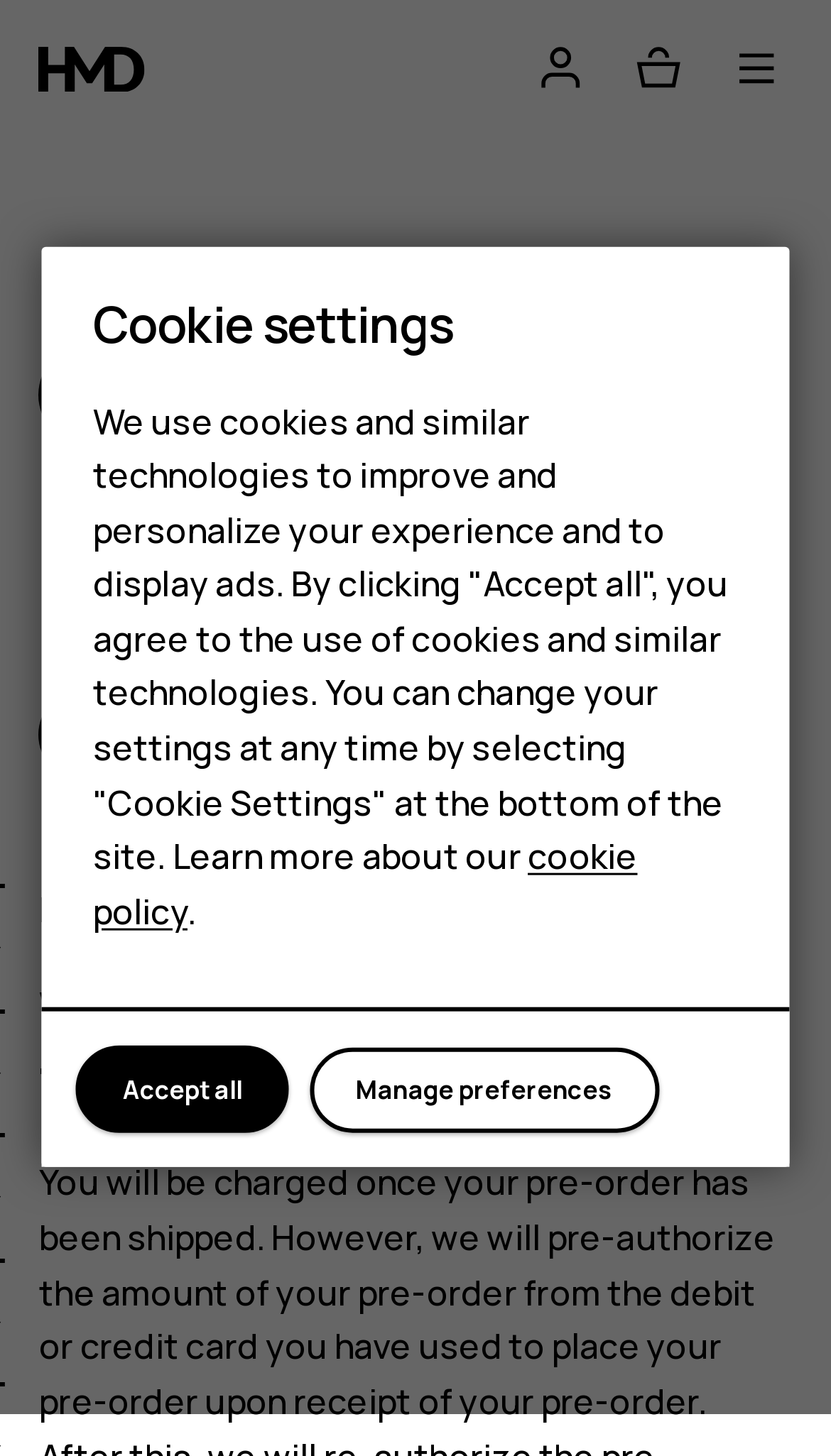Kindly determine the bounding box coordinates of the area that needs to be clicked to fulfill this instruction: "Open Menu".

[0.87, 0.024, 0.953, 0.071]